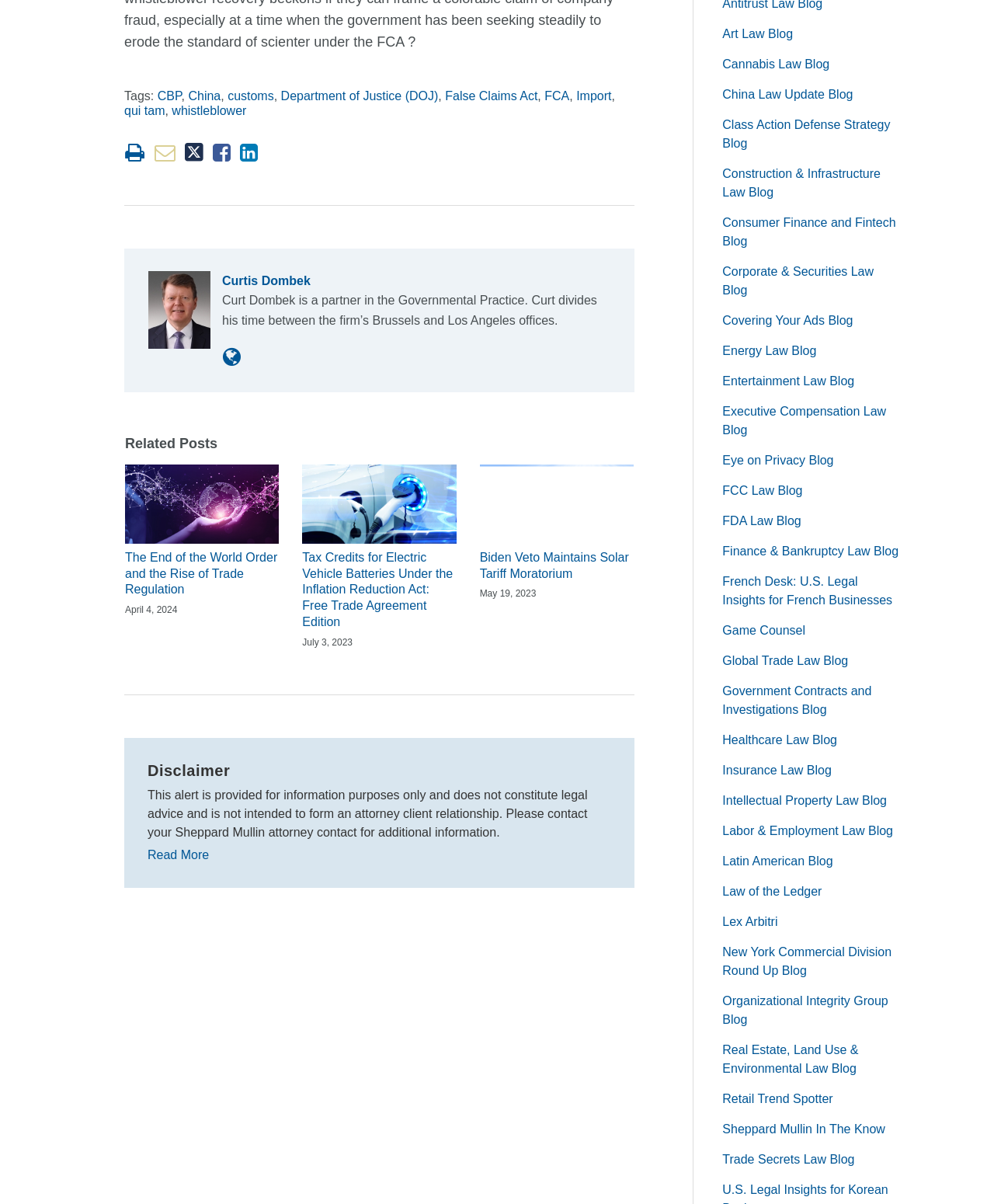Determine the bounding box coordinates of the clickable element necessary to fulfill the instruction: "Go to the 'Global Trade Law Blog'". Provide the coordinates as four float numbers within the 0 to 1 range, i.e., [left, top, right, bottom].

[0.727, 0.543, 0.853, 0.554]